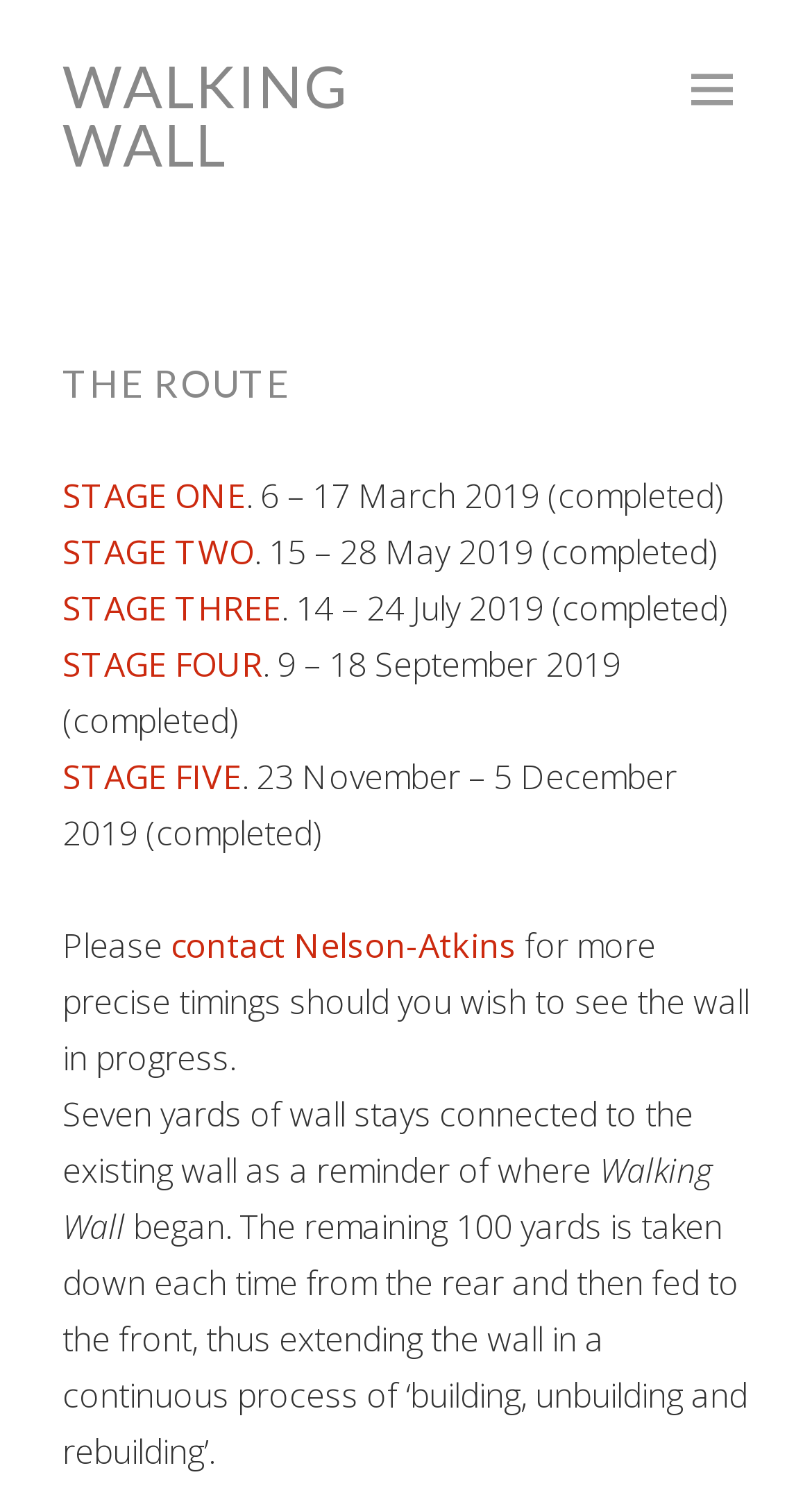How does the wall extend?
Refer to the image and give a detailed answer to the query.

The text states that 'The remaining 100 yards is taken down each time from the rear and then fed to the front, thus extending the wall in a continuous process of ‘building, unbuilding and rebuilding’.', so the wall extends through a continuous process of building, unbuilding, and rebuilding.